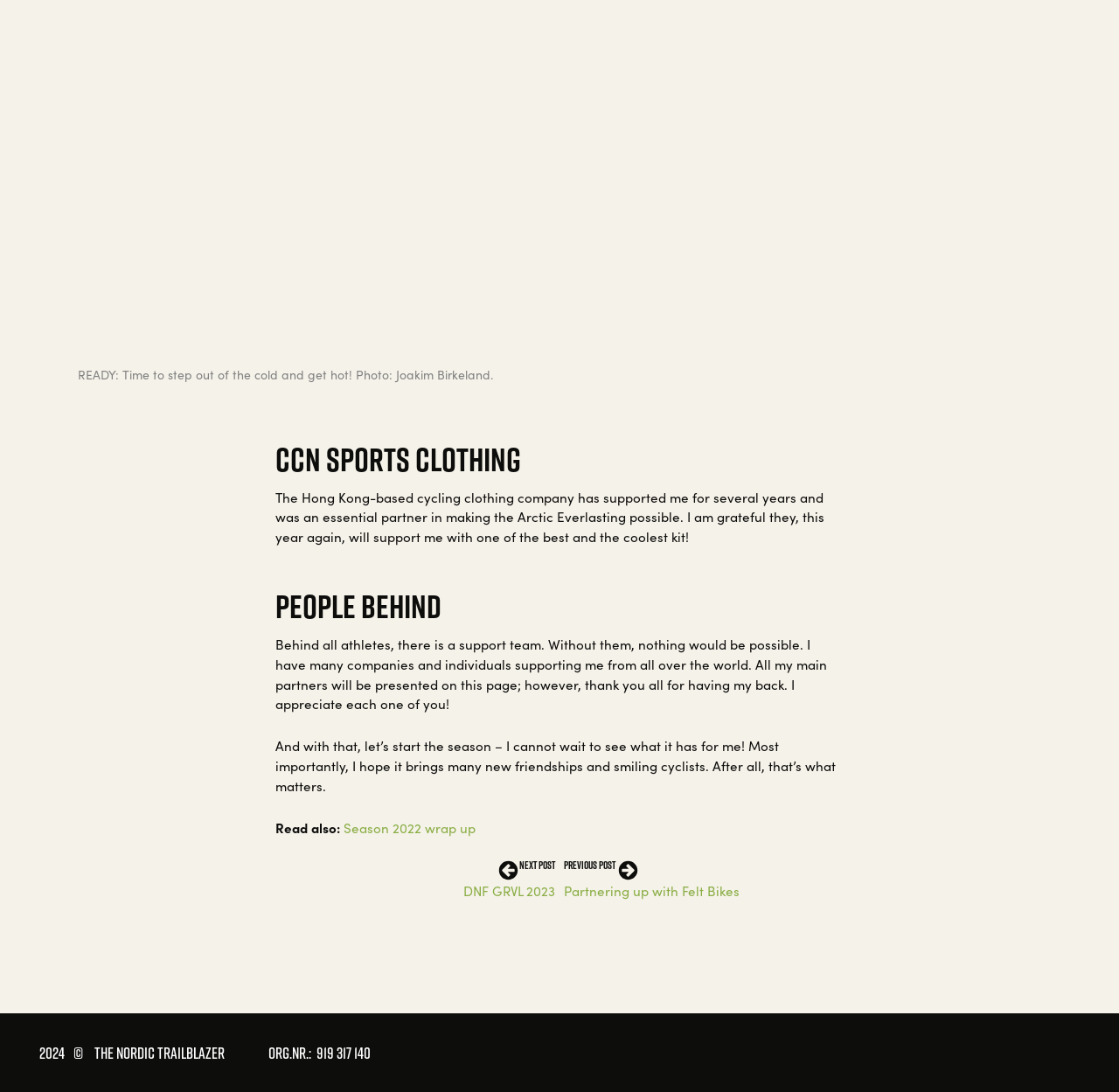Provide a one-word or one-phrase answer to the question:
What is the name of the cycling clothing company?

CCN Sports clothing